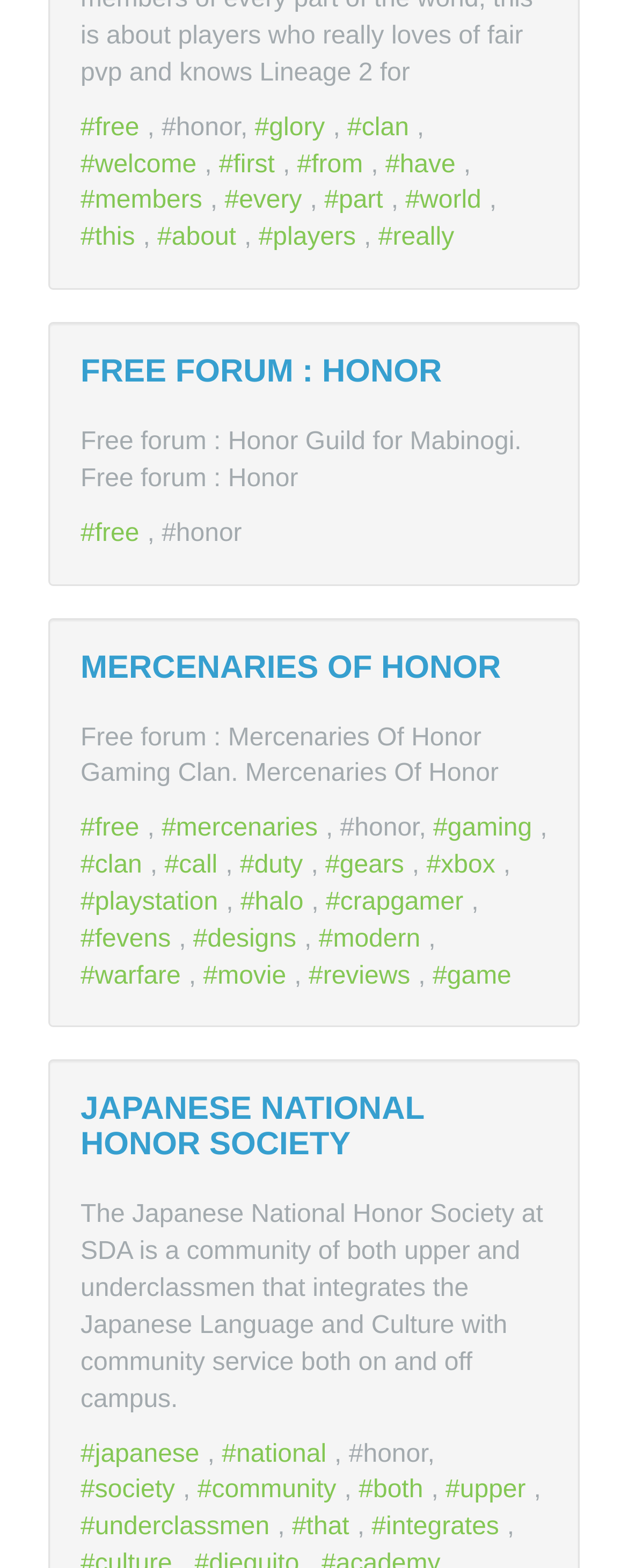What is the topic of the Japanese National Honor Society?
Provide a fully detailed and comprehensive answer to the question.

I read the static text element associated with the 'JAPANESE NATIONAL HONOR SOCIETY' heading, which mentions that it integrates the Japanese Language and Culture with community service.